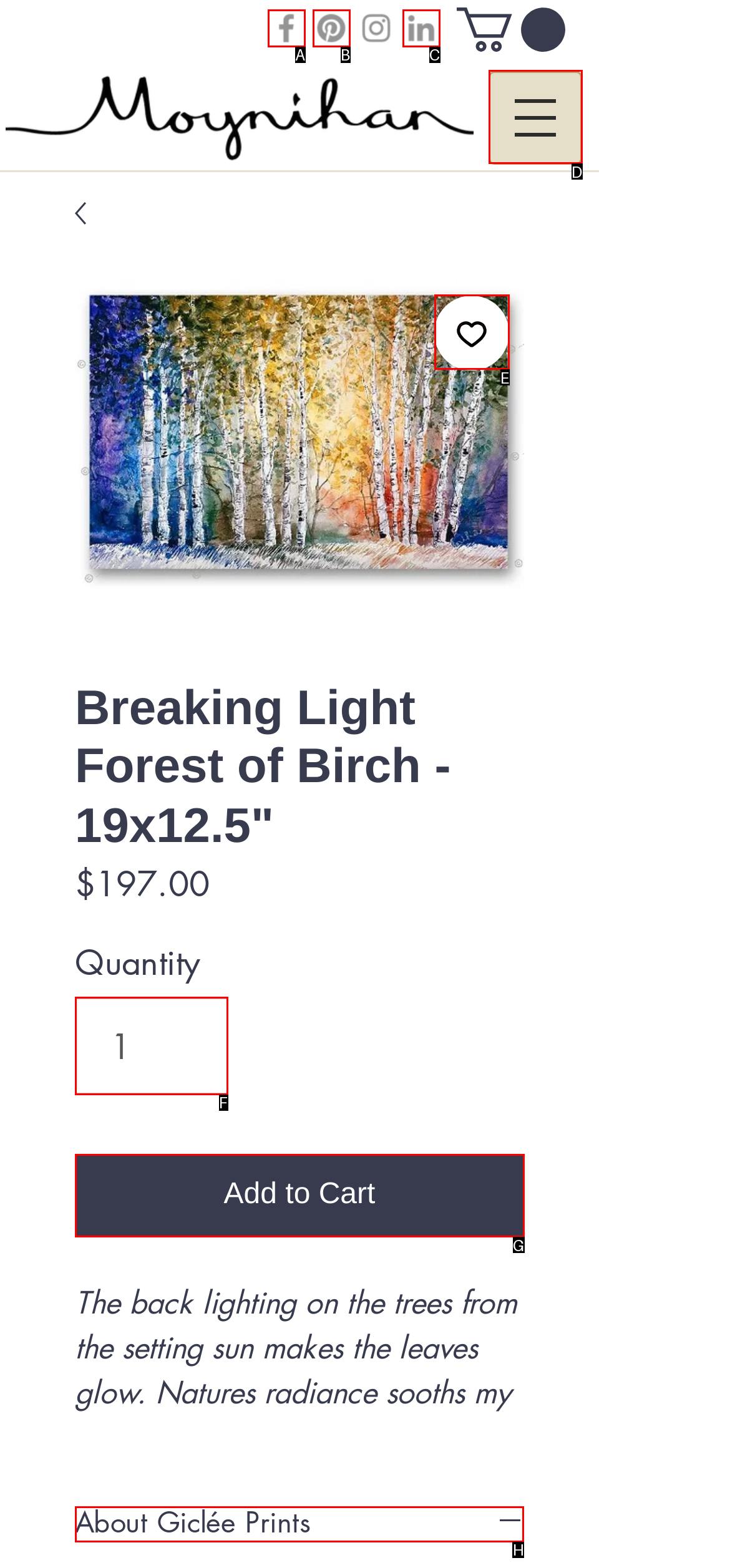Tell me which UI element to click to fulfill the given task: Add to Cart. Respond with the letter of the correct option directly.

G